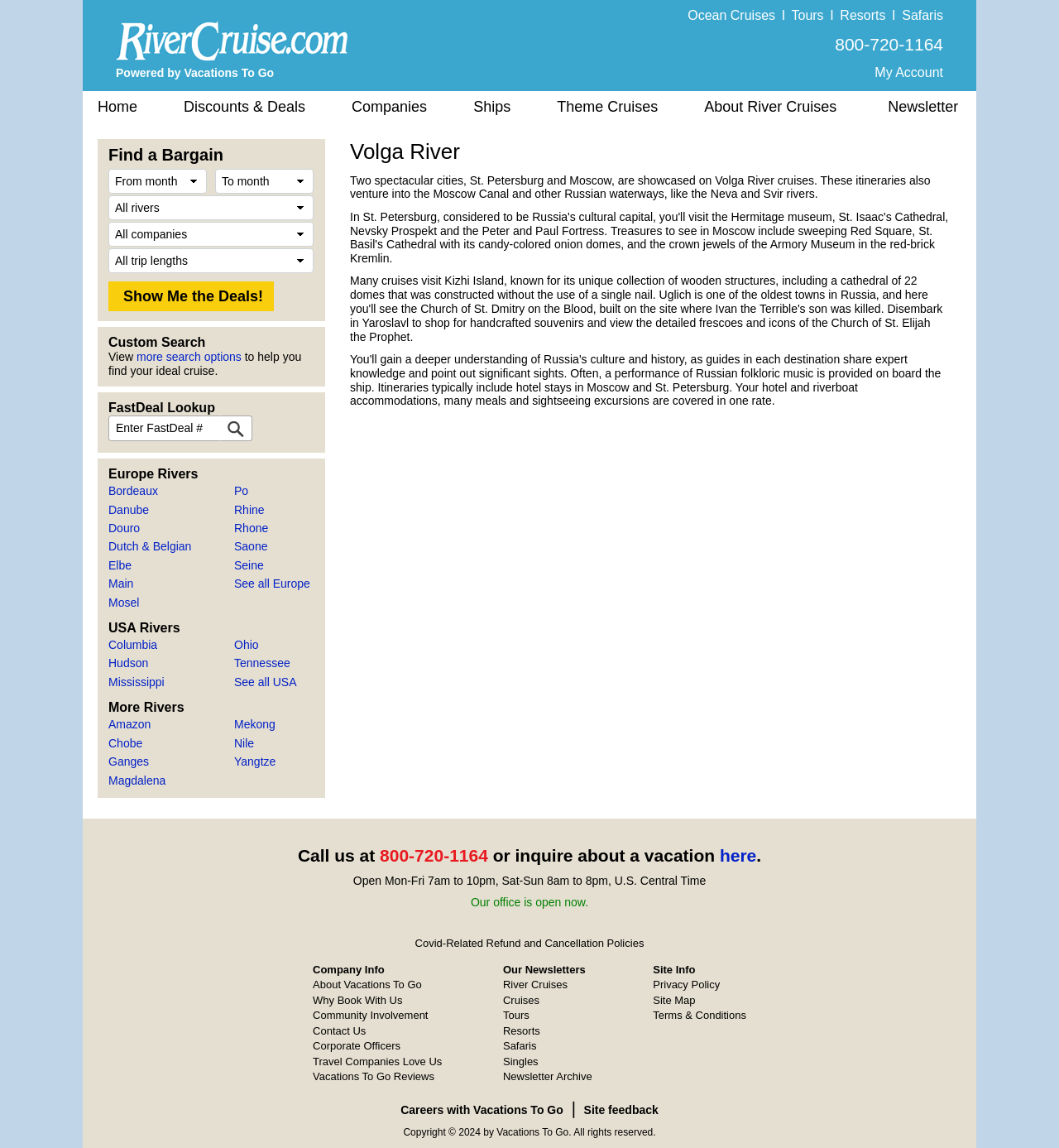Please respond in a single word or phrase: 
What type of music performance is often provided on board the ship?

Russian folkloric music